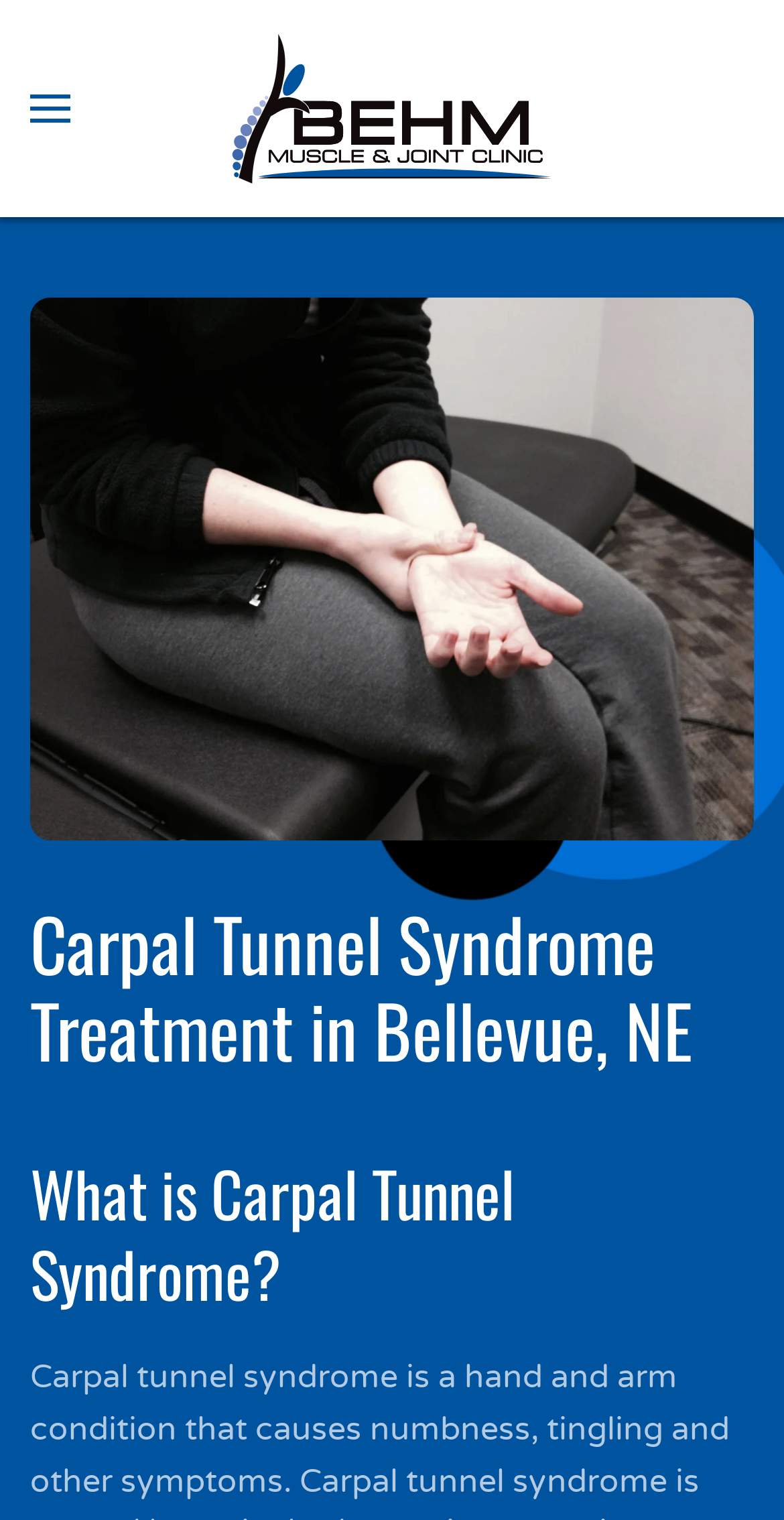Deliver a detailed narrative of the webpage's visual and textual elements.

The webpage is about Carpal Tunnel Syndrome treatments and joint pain relief. At the top left corner, there is a button to open a menu, accompanied by a small image. Next to it, on the top right corner, is a link to go back to the home page, featuring the Behm Muscle & Joint Clinic Logo. 

Below the top navigation section, there is a prominent image taking up most of the width, depicting a patient with carpal tunnel syndrome. 

The main content area has two headings. The first heading, "Carpal Tunnel Syndrome Treatment in Bellevue, NE", is located above the second heading, "What is Carpal Tunnel Syndrome?". These headings are positioned near the top of the main content area, with the first one slightly above the midpoint of the page and the second one closer to the bottom of the main content area. 

There is also a "Skip to main content" link at the top, allowing users to bypass the navigation section and go directly to the main content.